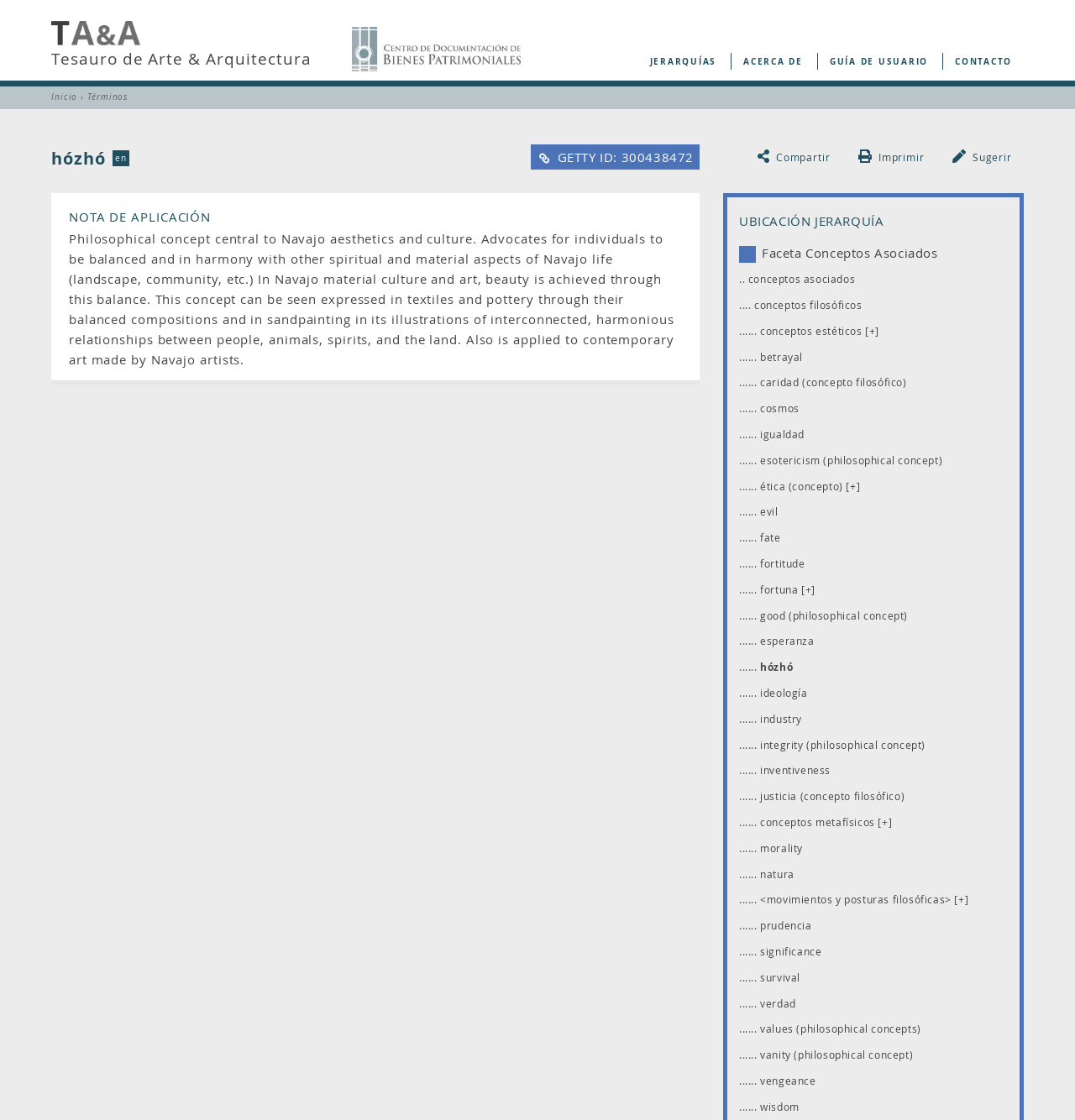Please specify the bounding box coordinates of the clickable region necessary for completing the following instruction: "Go to 'Tesauro de Arte & Arquitectura'". The coordinates must consist of four float numbers between 0 and 1, i.e., [left, top, right, bottom].

[0.048, 0.042, 0.289, 0.062]